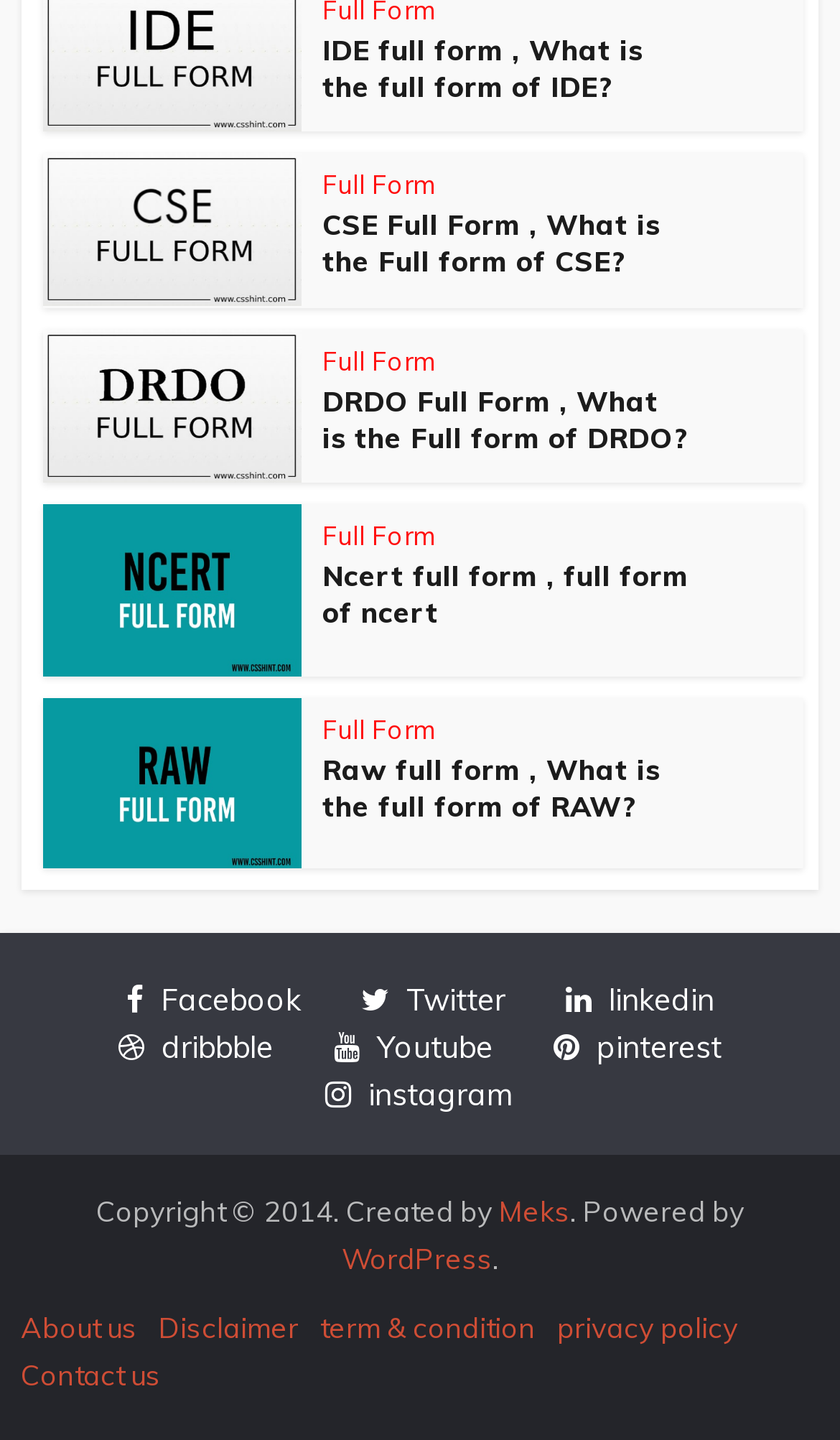Kindly determine the bounding box coordinates for the area that needs to be clicked to execute this instruction: "Click on the link to know the full form of DRDO".

[0.384, 0.266, 0.82, 0.315]